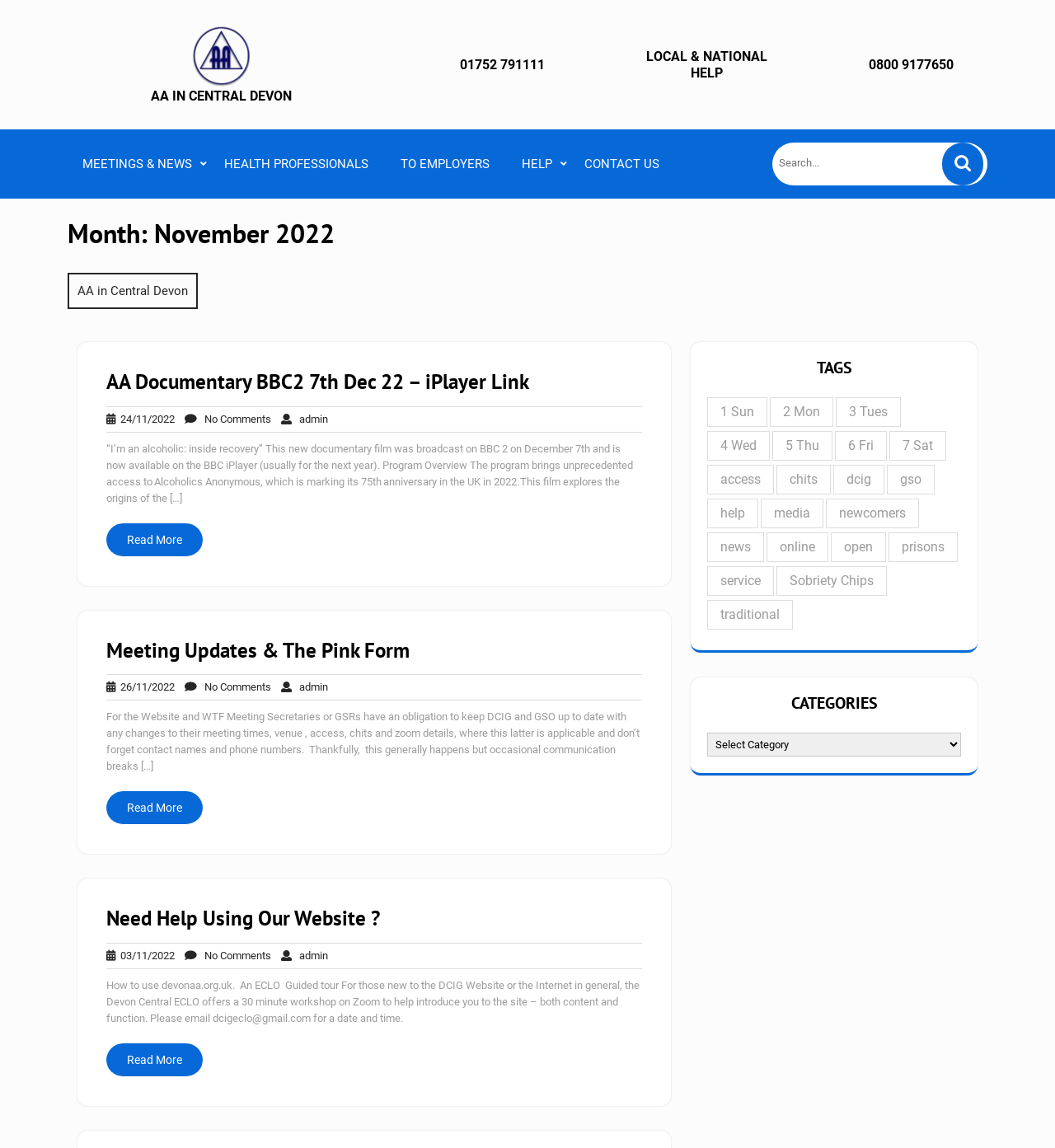Find the bounding box coordinates for the element that must be clicked to complete the instruction: "Check the 'TAGS' section". The coordinates should be four float numbers between 0 and 1, indicated as [left, top, right, bottom].

[0.67, 0.312, 0.911, 0.335]